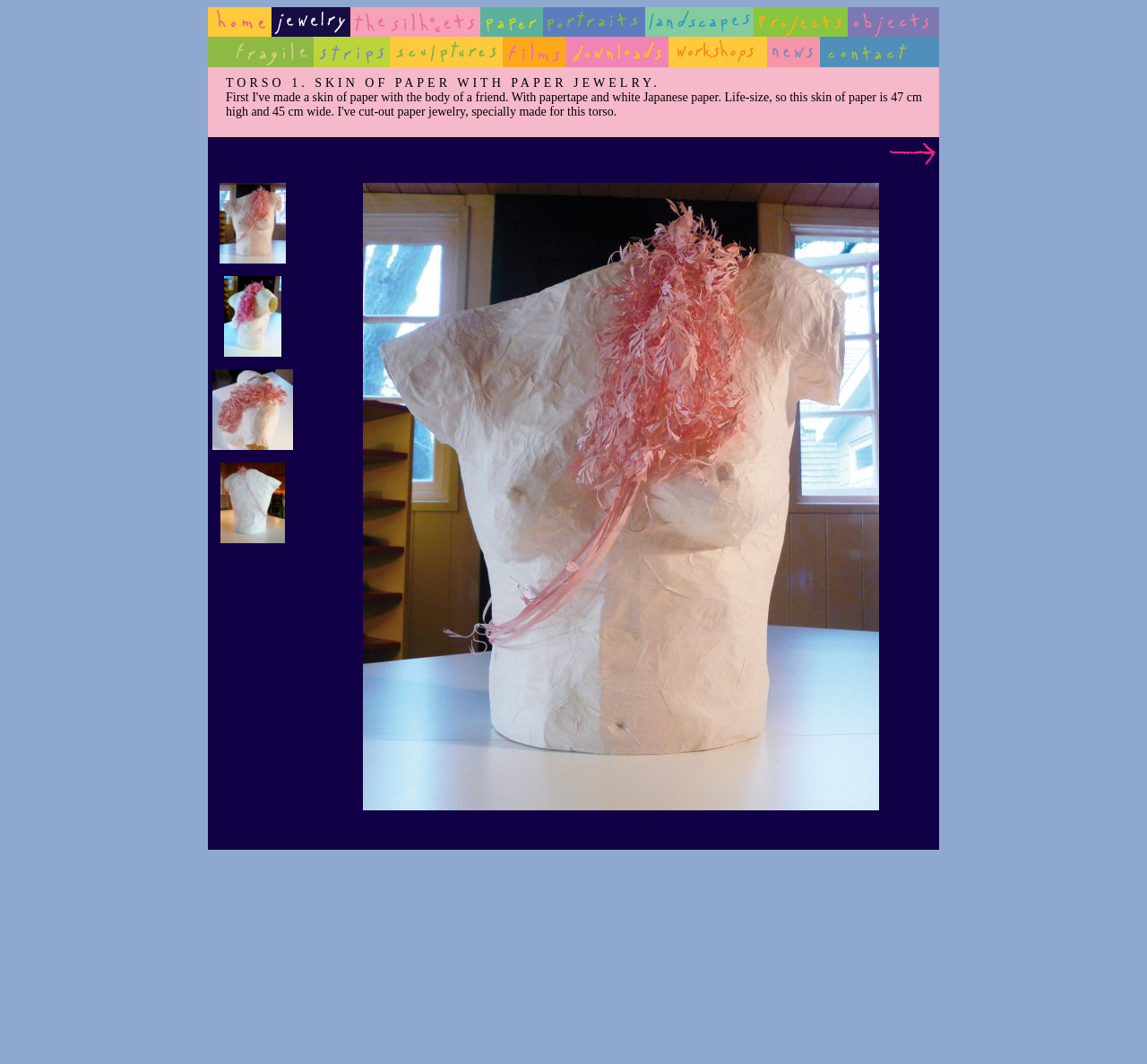Respond with a single word or phrase for the following question: 
How many images are displayed in the main content area?

4